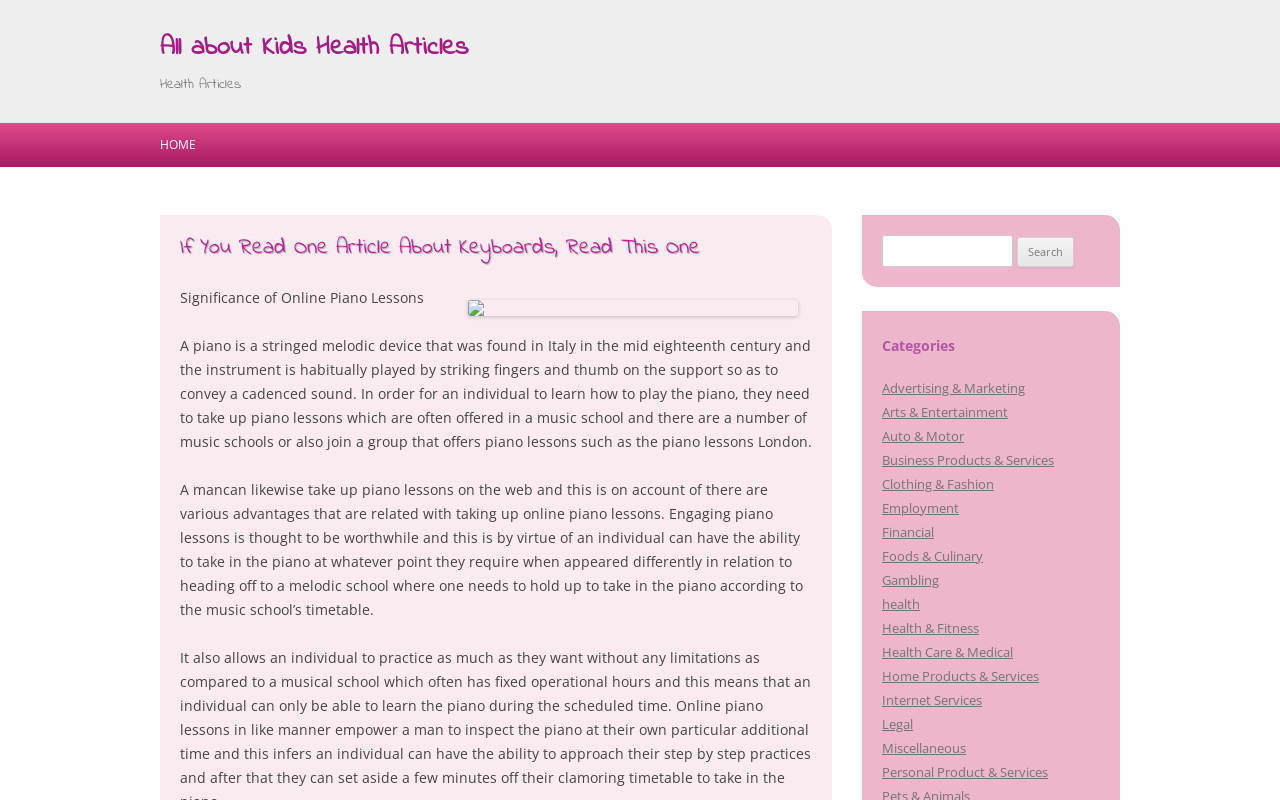Answer the question in one word or a short phrase:
What is the position of the 'Health' category?

Fourth from the top